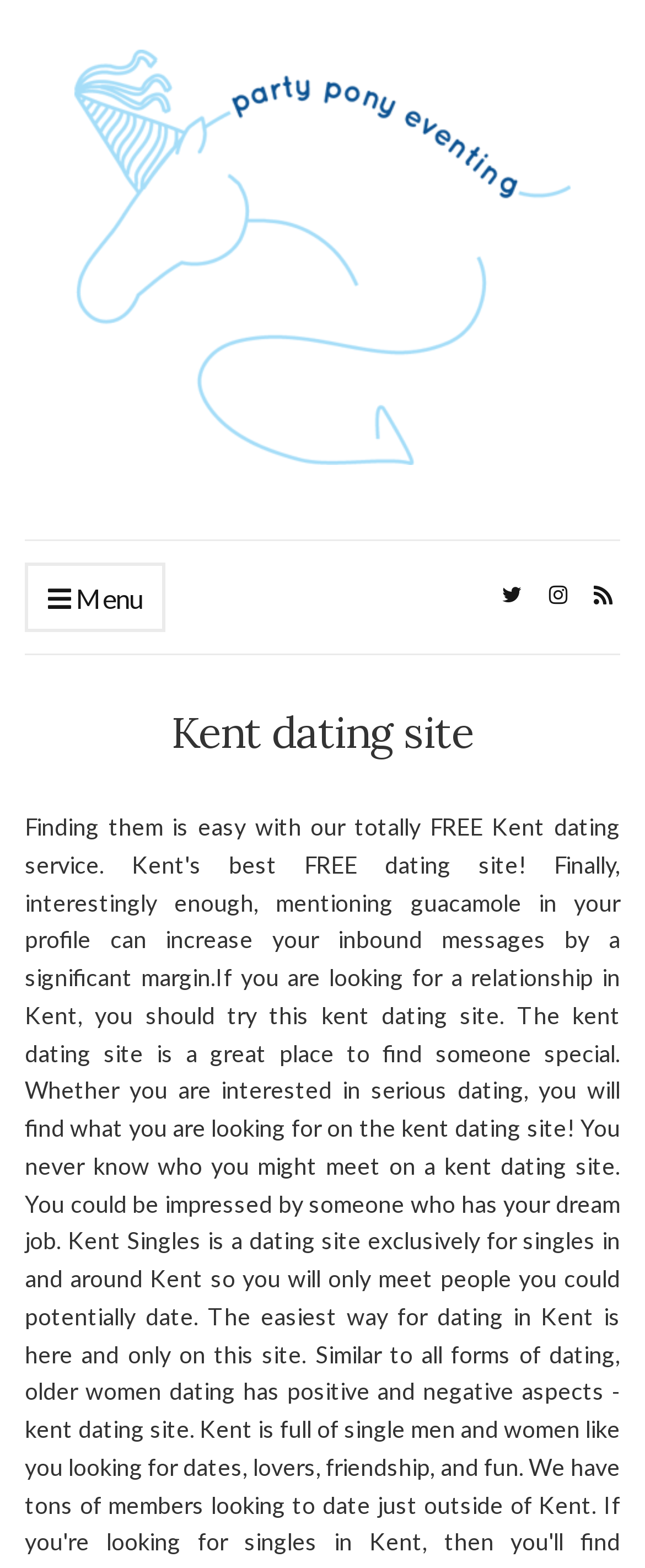How many main sections are there?
Please answer the question with a single word or phrase, referencing the image.

2